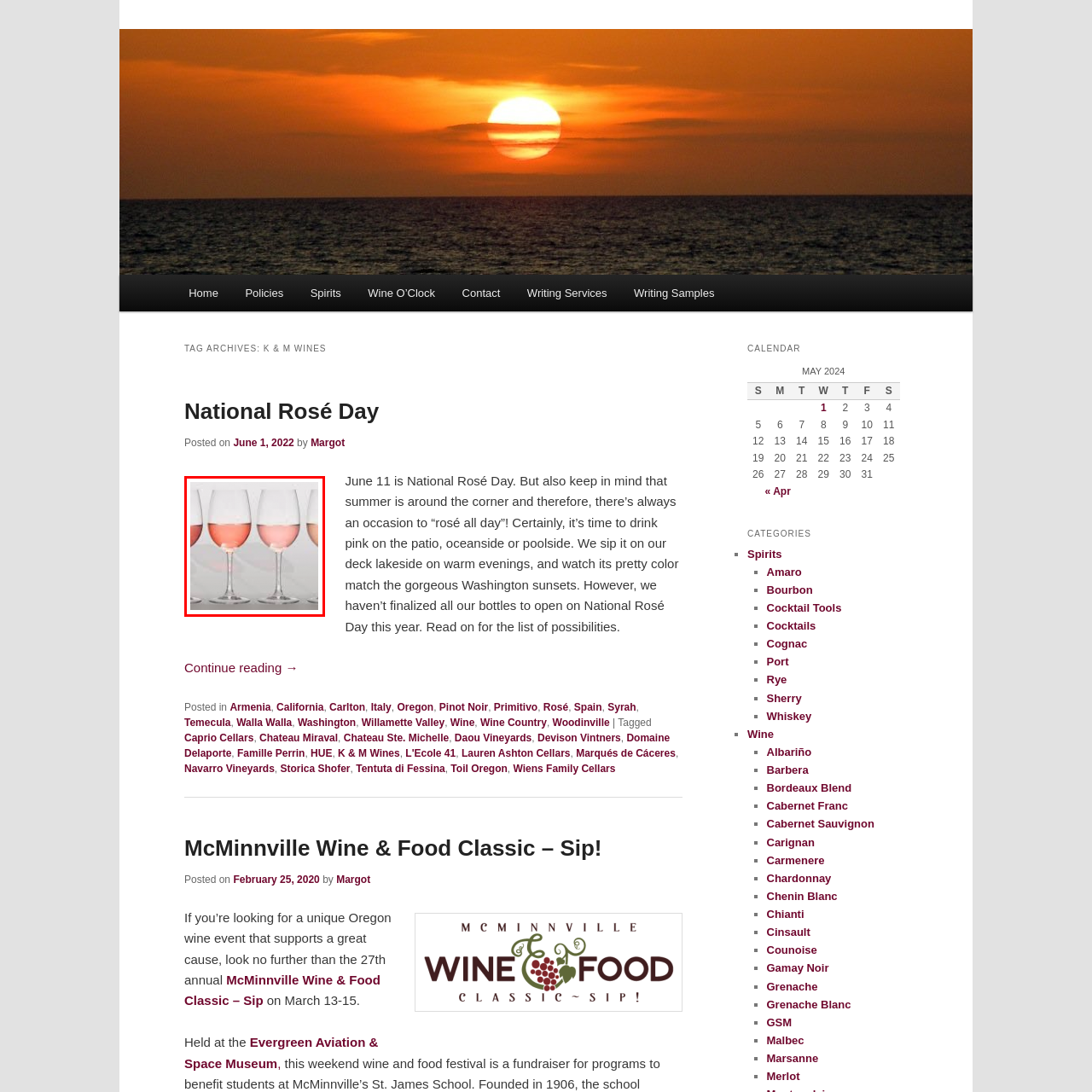Offer an in-depth description of the picture located within the red frame.

The image features a row of elegantly shaped wine glasses, each containing different shades of rosé wine. The gradients in color range from a deeper pink to a lighter hue, showcasing the beautiful variety found in rosé wines. This visual representation highlights the finesse and allure of rosé, making it an appealing choice for warm weather and outdoor gatherings. The context suggests a celebration of National Rosé Day, an occasion encouraging enthusiasts to enjoy and explore different rosé varietals. Perfect for sipping on patios or by the poolside, it captures the essence of summer relaxation.